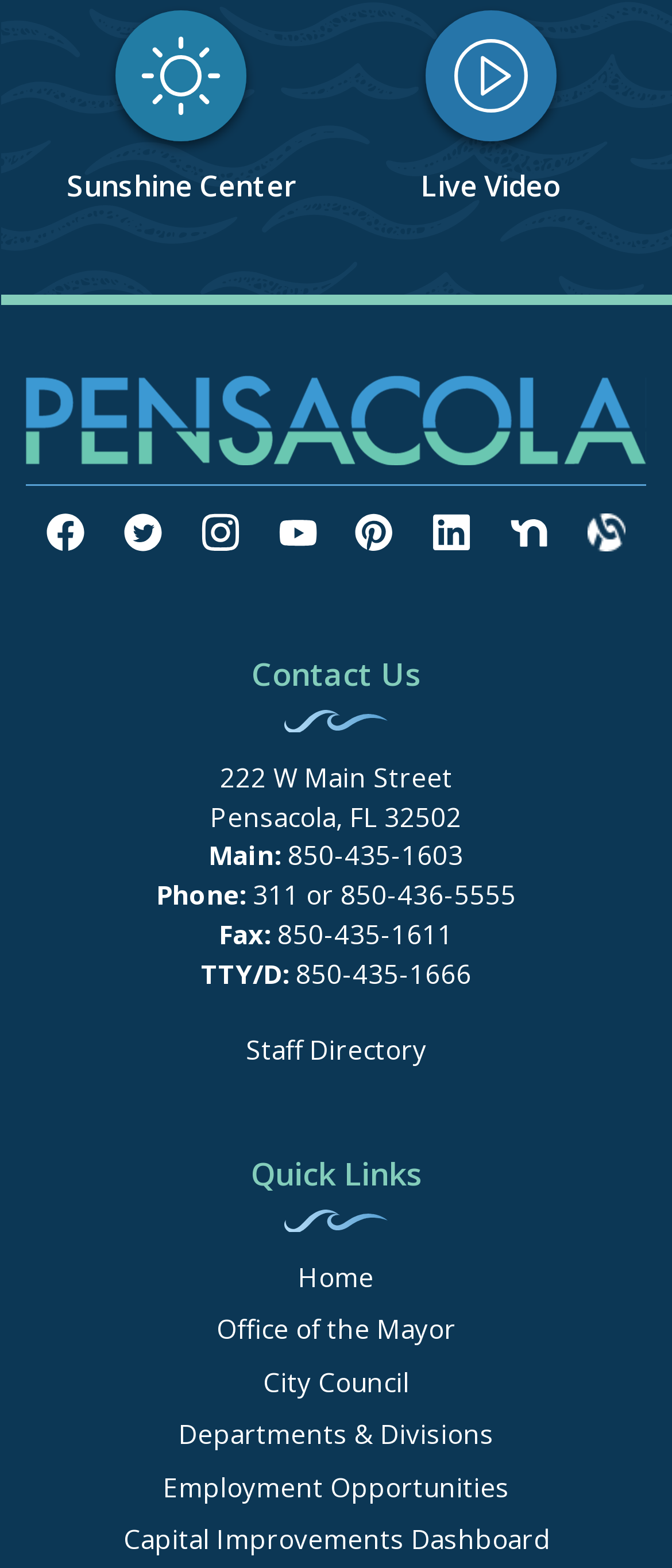Locate and provide the bounding box coordinates for the HTML element that matches this description: "Capital Improvements Dashboard".

[0.183, 0.97, 0.817, 0.992]